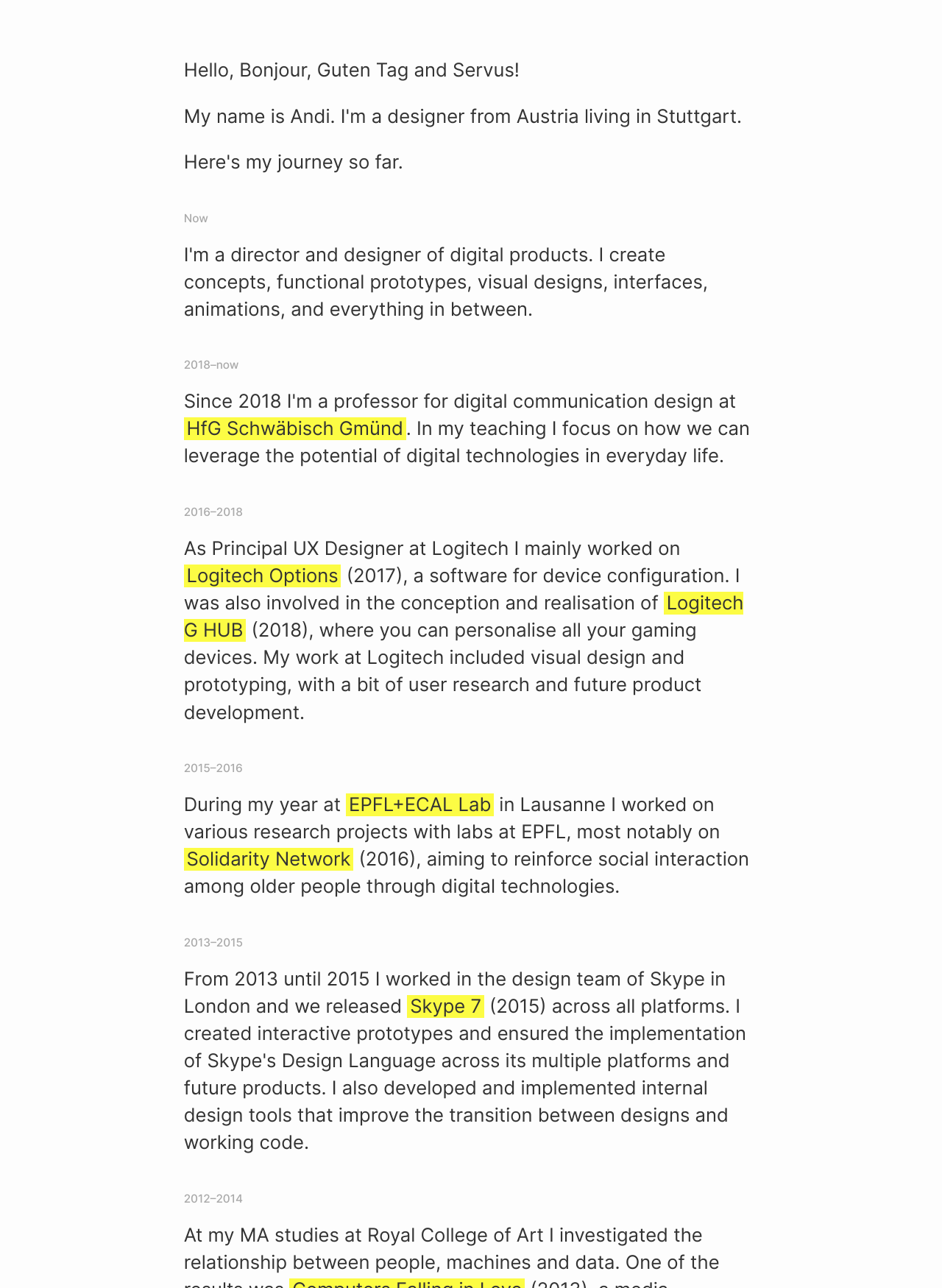Please provide a comprehensive response to the question based on the details in the image: What was the focus of Andreas Pollok's teaching?

Based on the webpage, Andreas Pollok's teaching focused on how to leverage the potential of digital technologies in everyday life, as mentioned in the text 'In my teaching I focus on how we can leverage the potential of digital technologies in everyday life'.